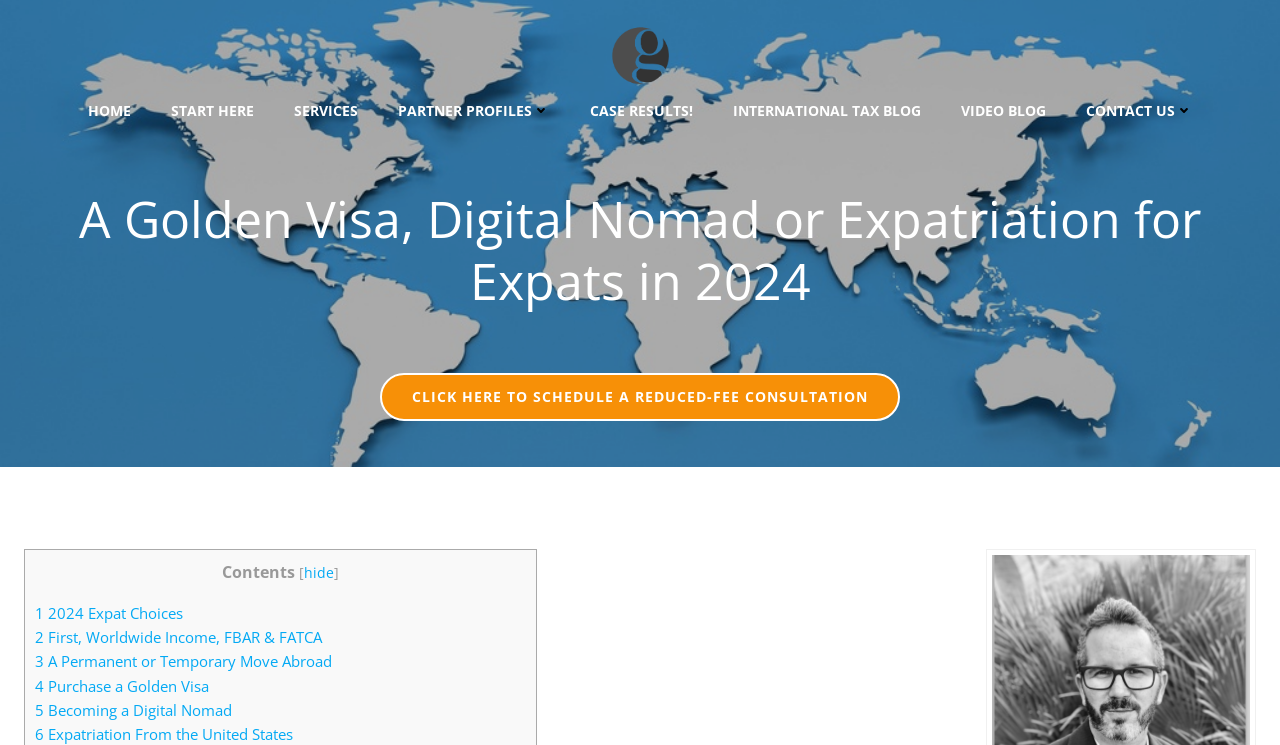Please find the bounding box coordinates of the element that you should click to achieve the following instruction: "learn about becoming a digital nomad". The coordinates should be presented as four float numbers between 0 and 1: [left, top, right, bottom].

[0.027, 0.94, 0.181, 0.966]